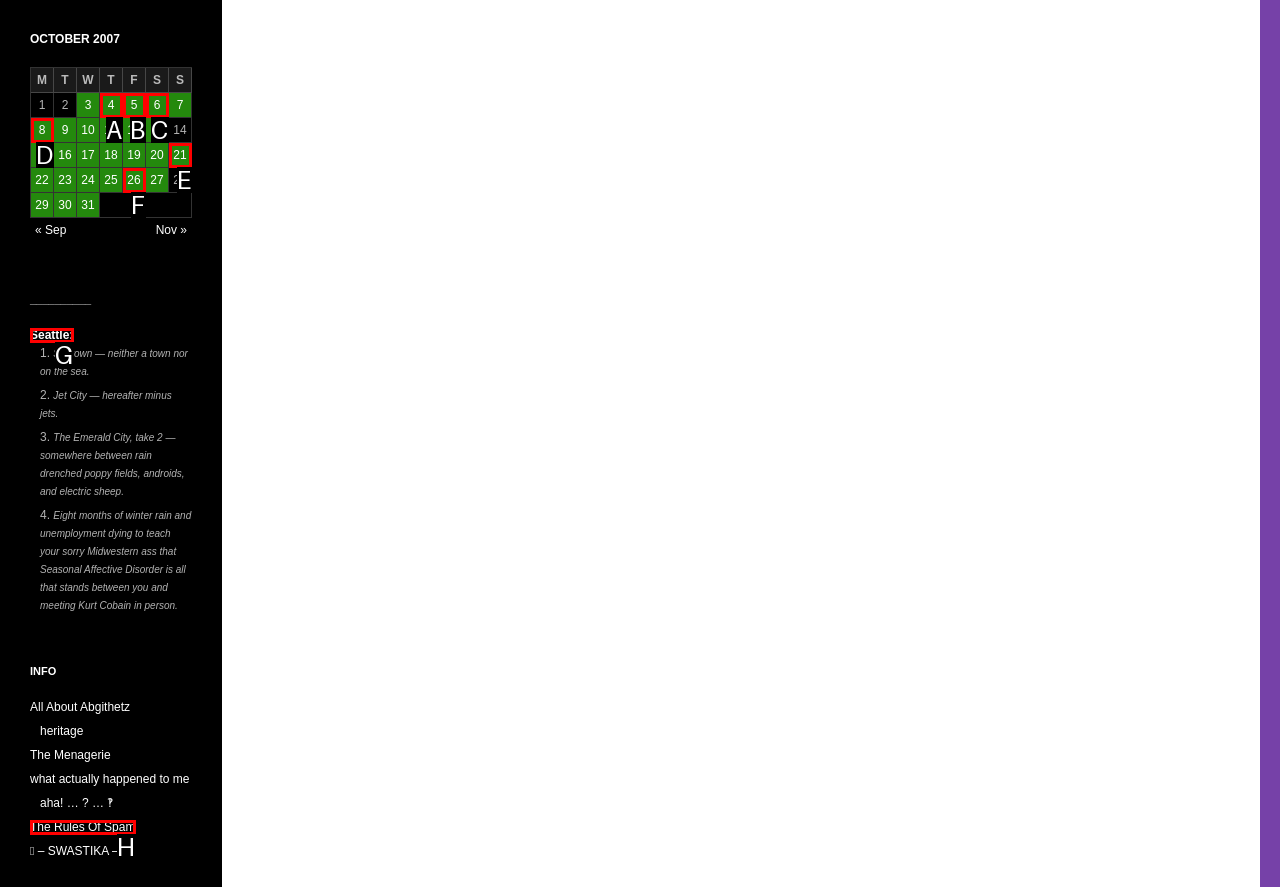Point out the HTML element that matches the following description: The Rules Of Spam
Answer with the letter from the provided choices.

H